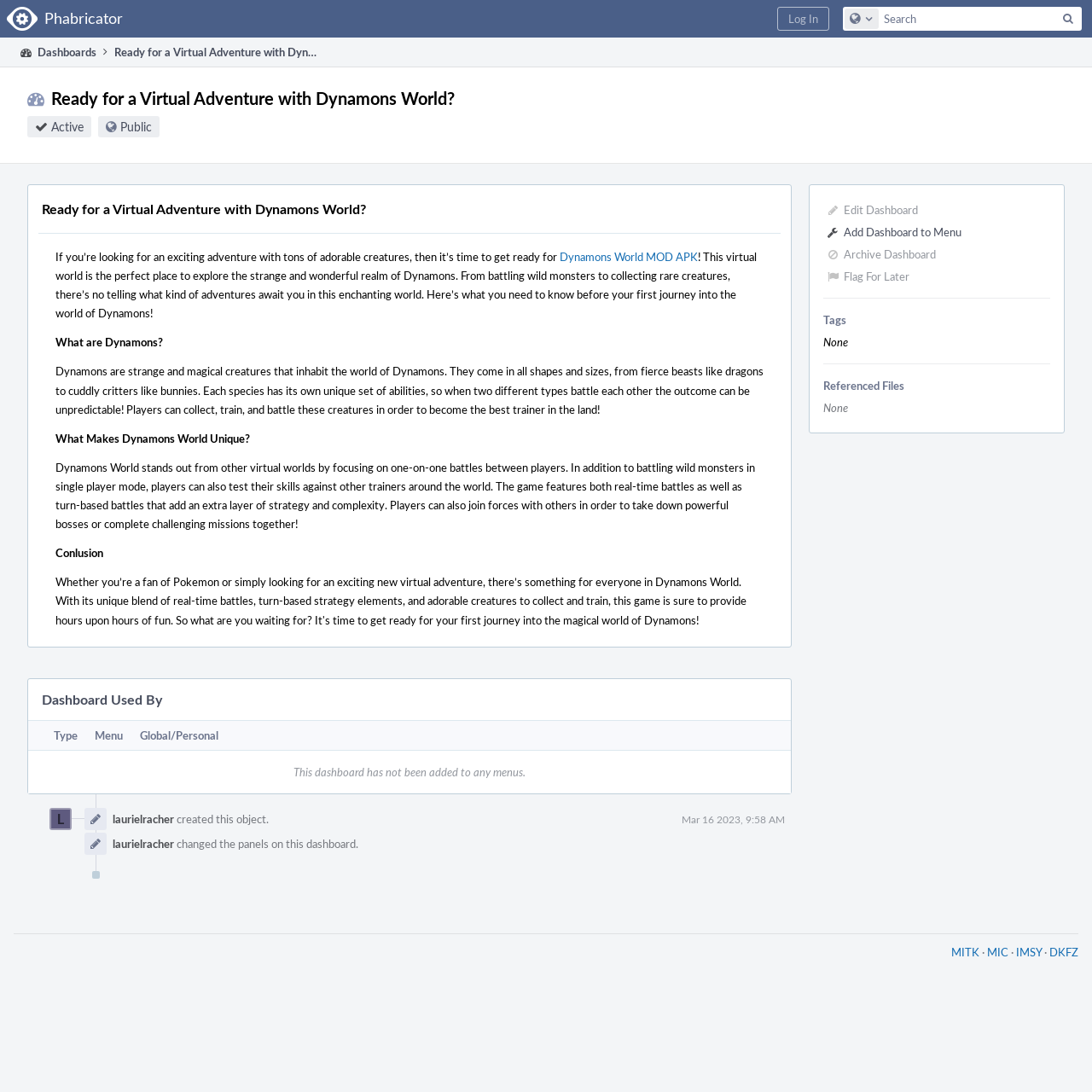What is the purpose of Dynamons?
Based on the visual content, answer with a single word or a brief phrase.

To battle and collect creatures